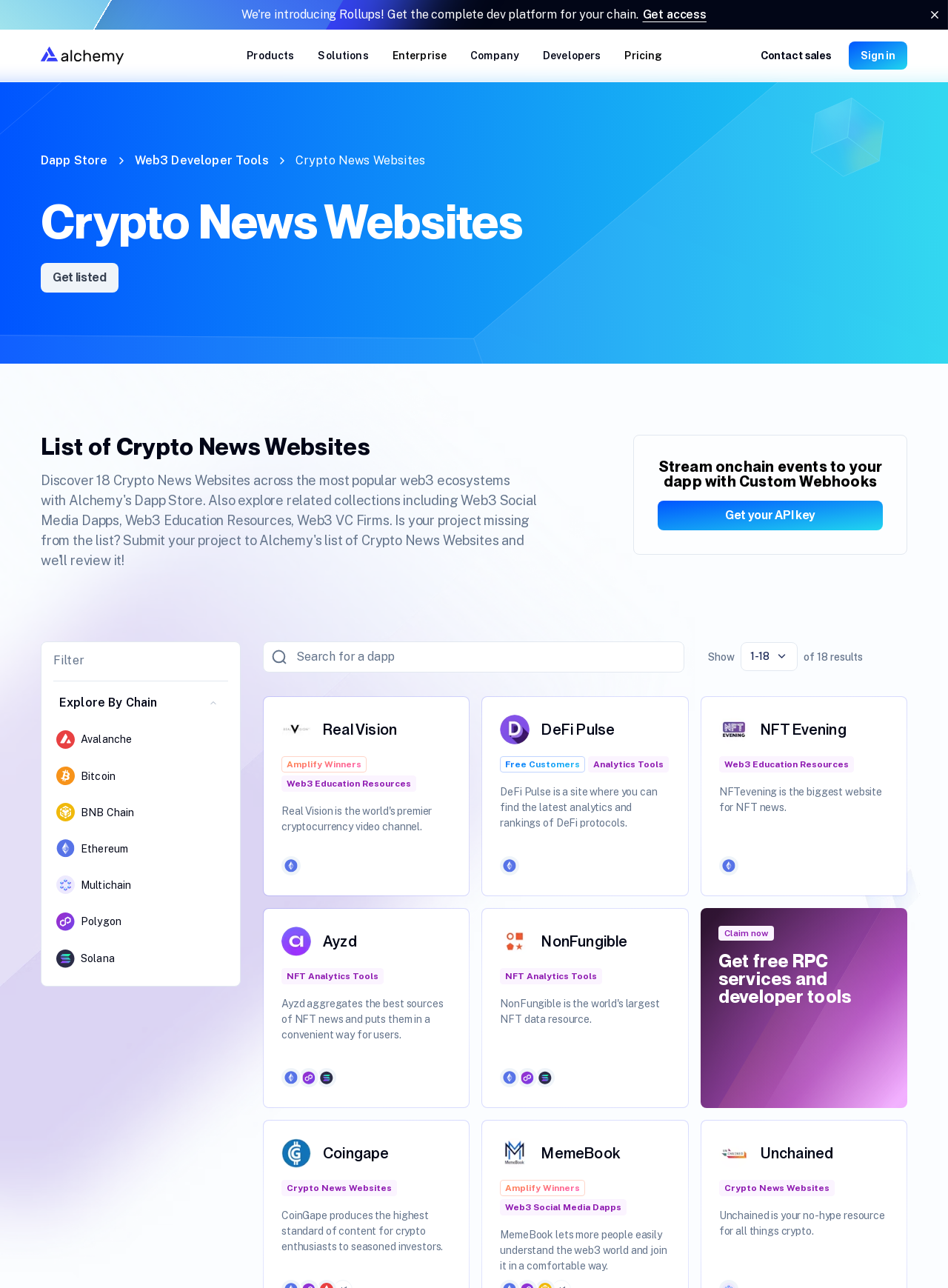Please respond to the question using a single word or phrase:
What is the name of the company?

Alchemy